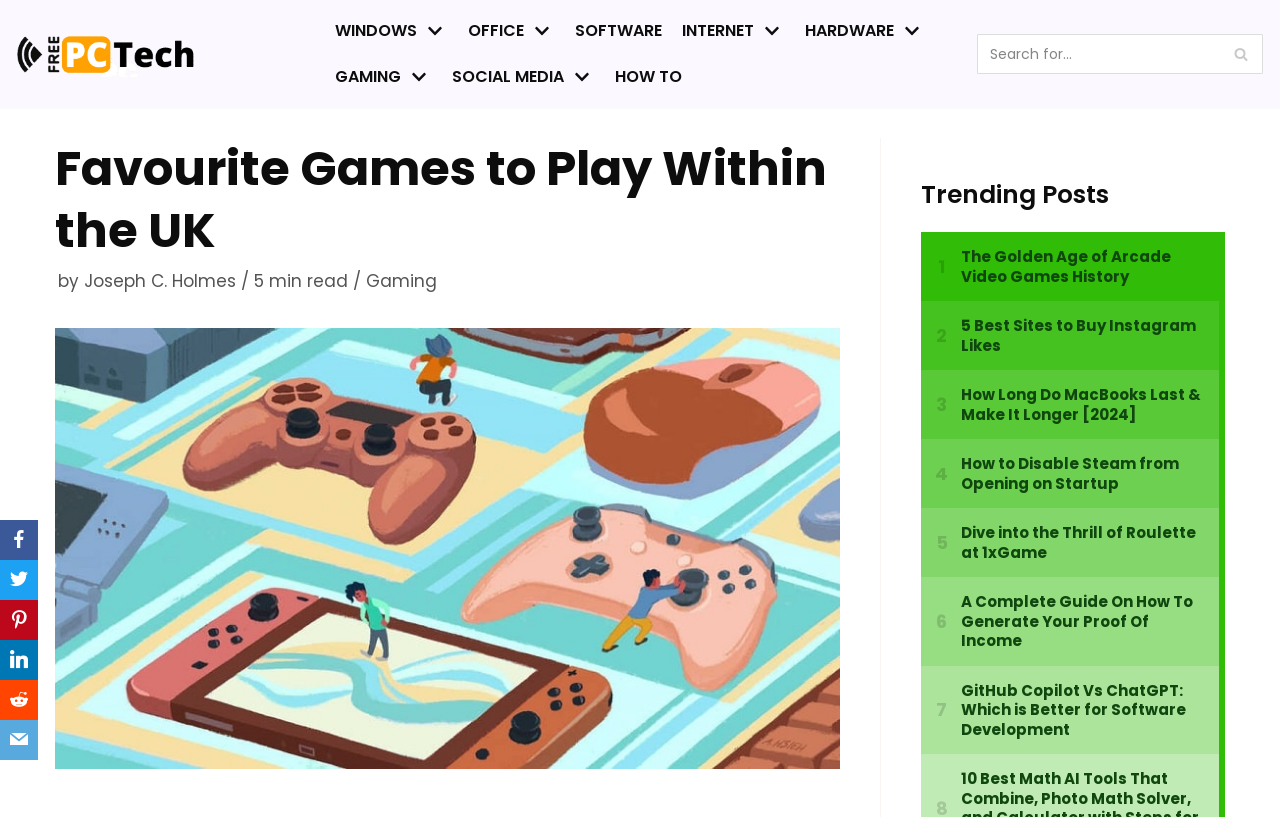Based on the visual content of the image, answer the question thoroughly: How many trending posts are listed?

The trending posts section is located at the bottom of the webpage and lists 7 articles with their titles and links.